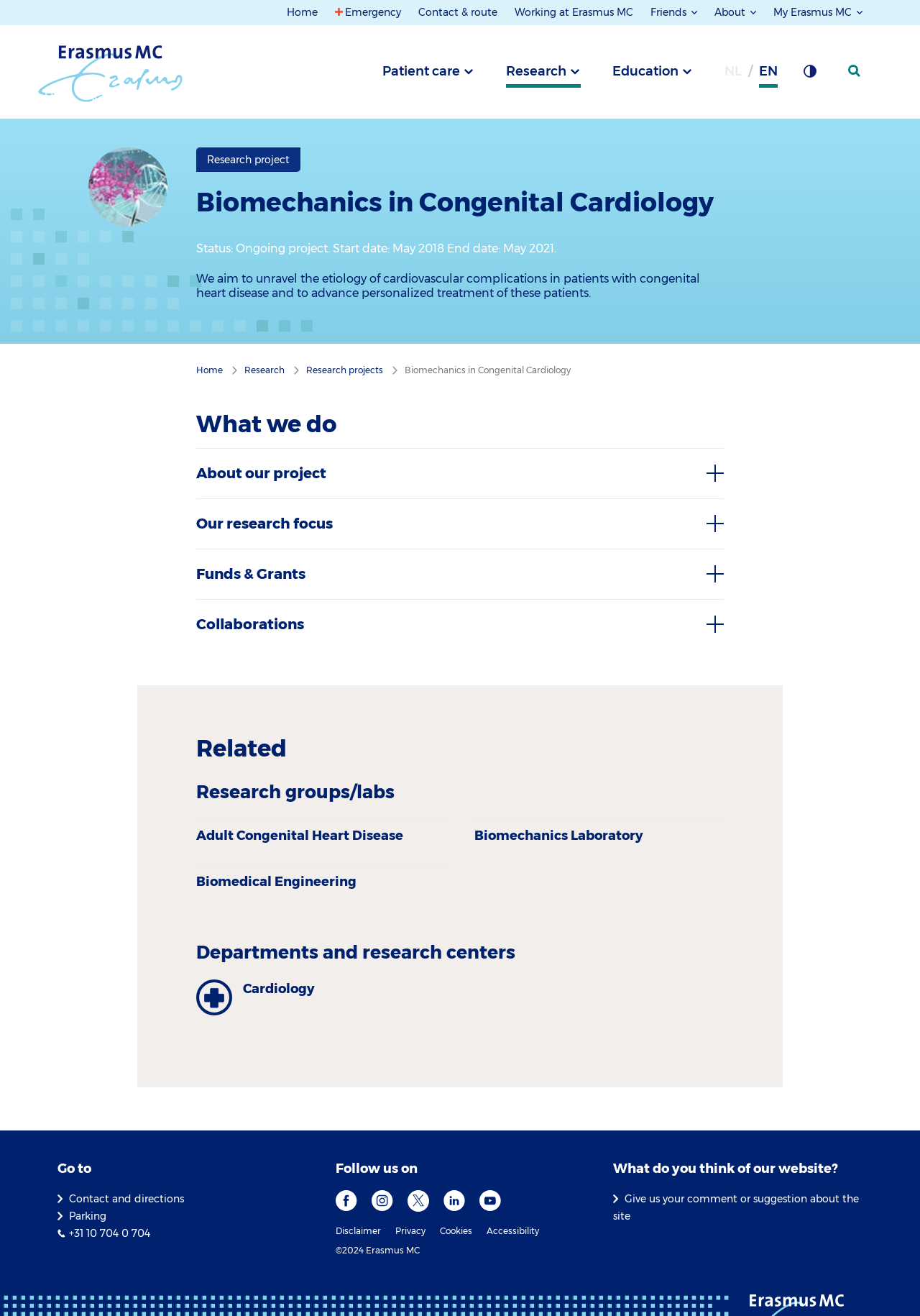What is the start date of the research project?
Look at the webpage screenshot and answer the question with a detailed explanation.

I found the answer by looking at the static text element on the webpage, which says 'Status: Ongoing project. Start date: May 2018 End date: May 2021.' This indicates that the start date of the research project is May 2018.